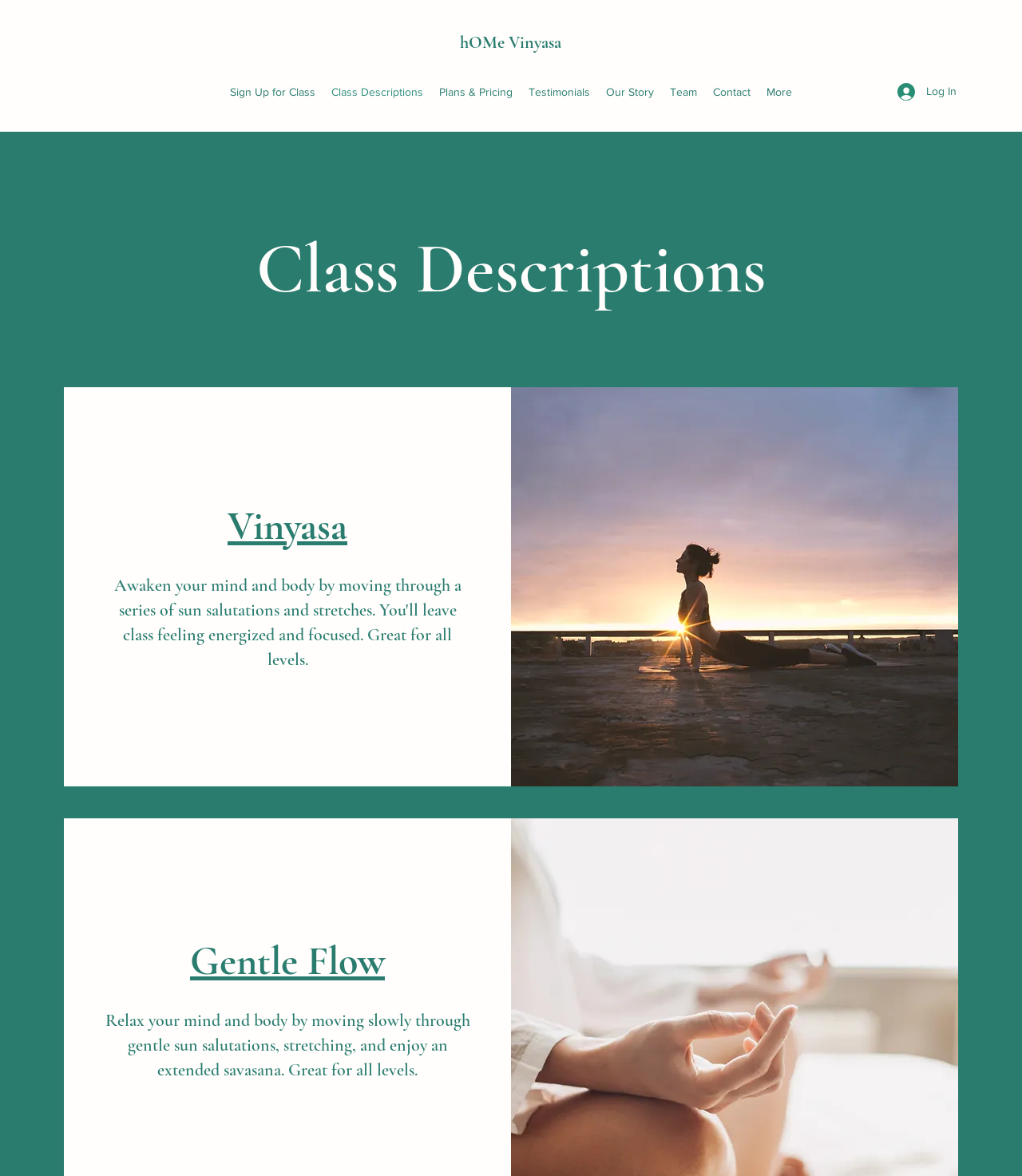Locate the coordinates of the bounding box for the clickable region that fulfills this instruction: "Submit a photo".

None